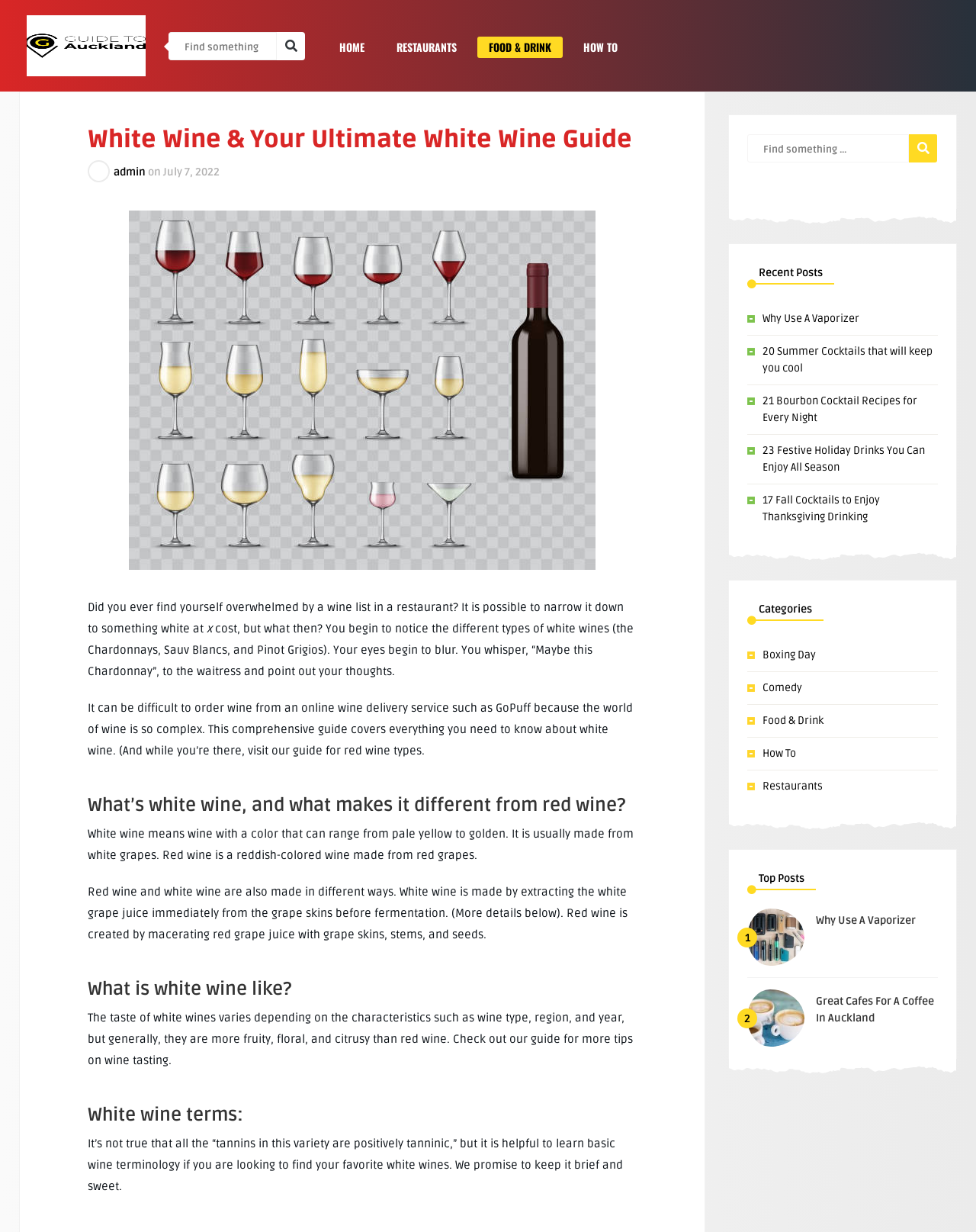Show the bounding box coordinates for the HTML element described as: "name="s" placeholder="Find something ..."".

[0.173, 0.026, 0.284, 0.049]